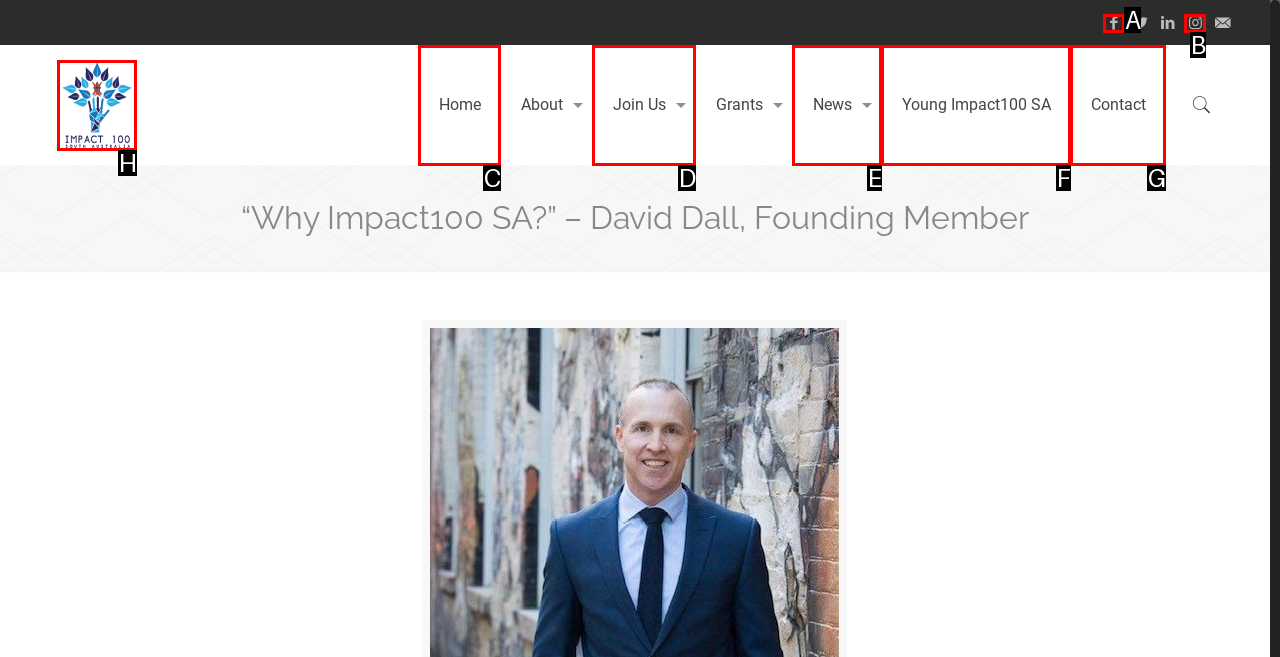To complete the task: View the logo, which option should I click? Answer with the appropriate letter from the provided choices.

H